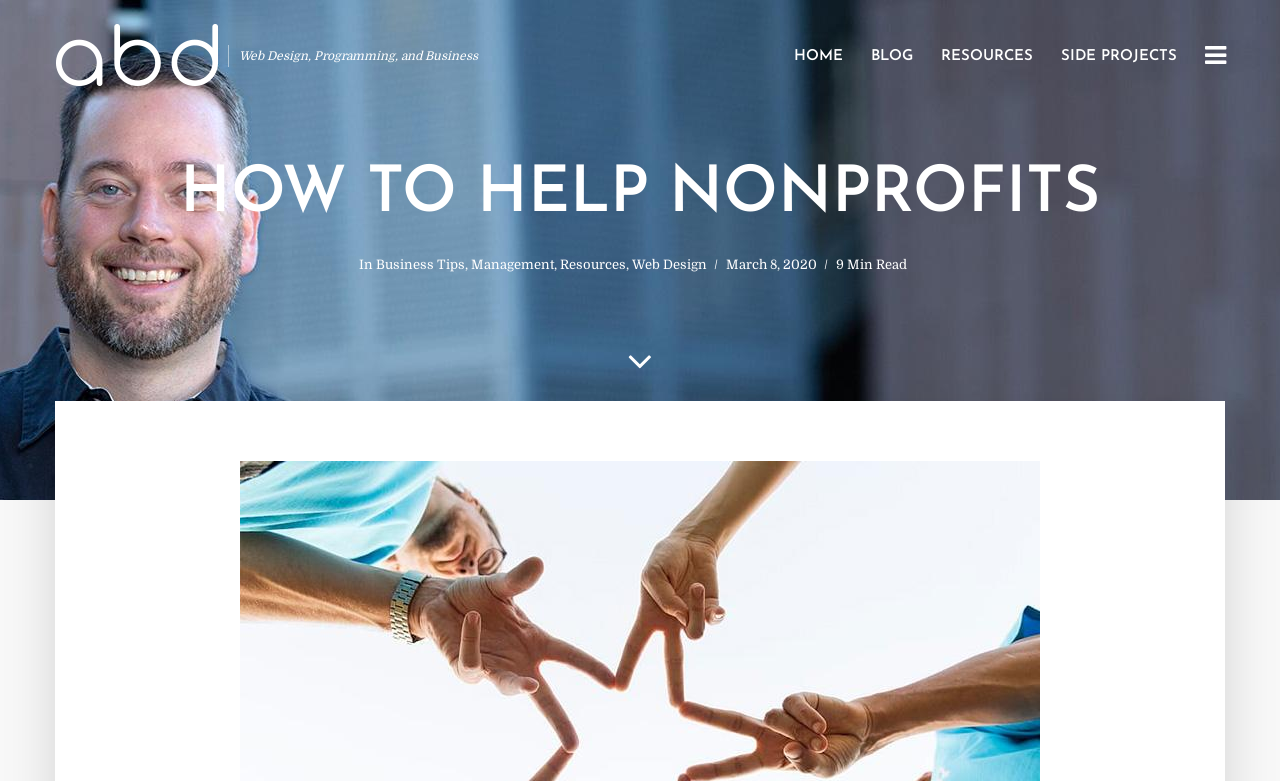Given the description "parent_node: HOW TO HELP NONPROFITS", provide the bounding box coordinates of the corresponding UI element.

[0.49, 0.416, 0.51, 0.512]